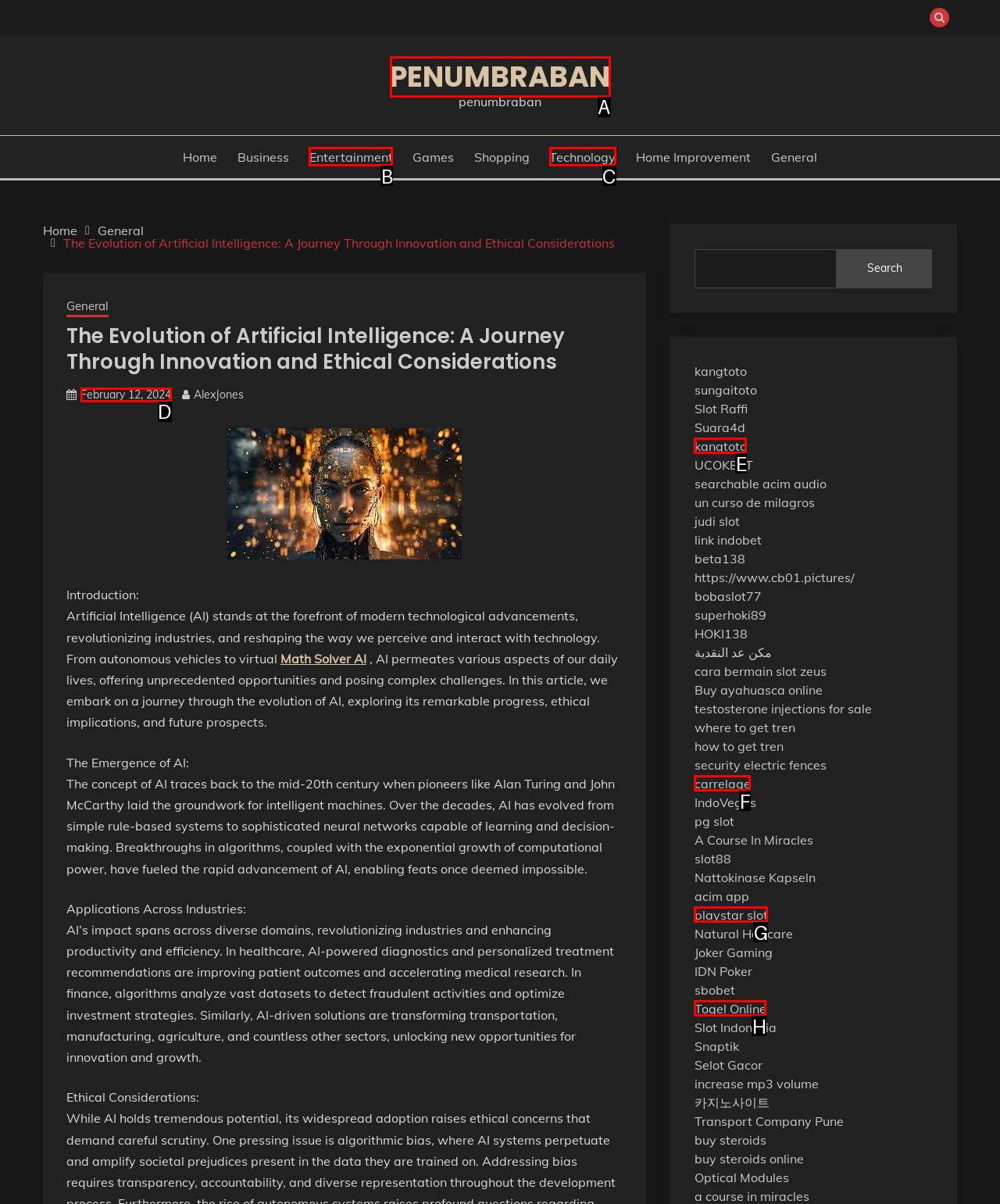Choose the letter of the UI element that aligns with the following description: February 12, 2024February 12, 2024
State your answer as the letter from the listed options.

D